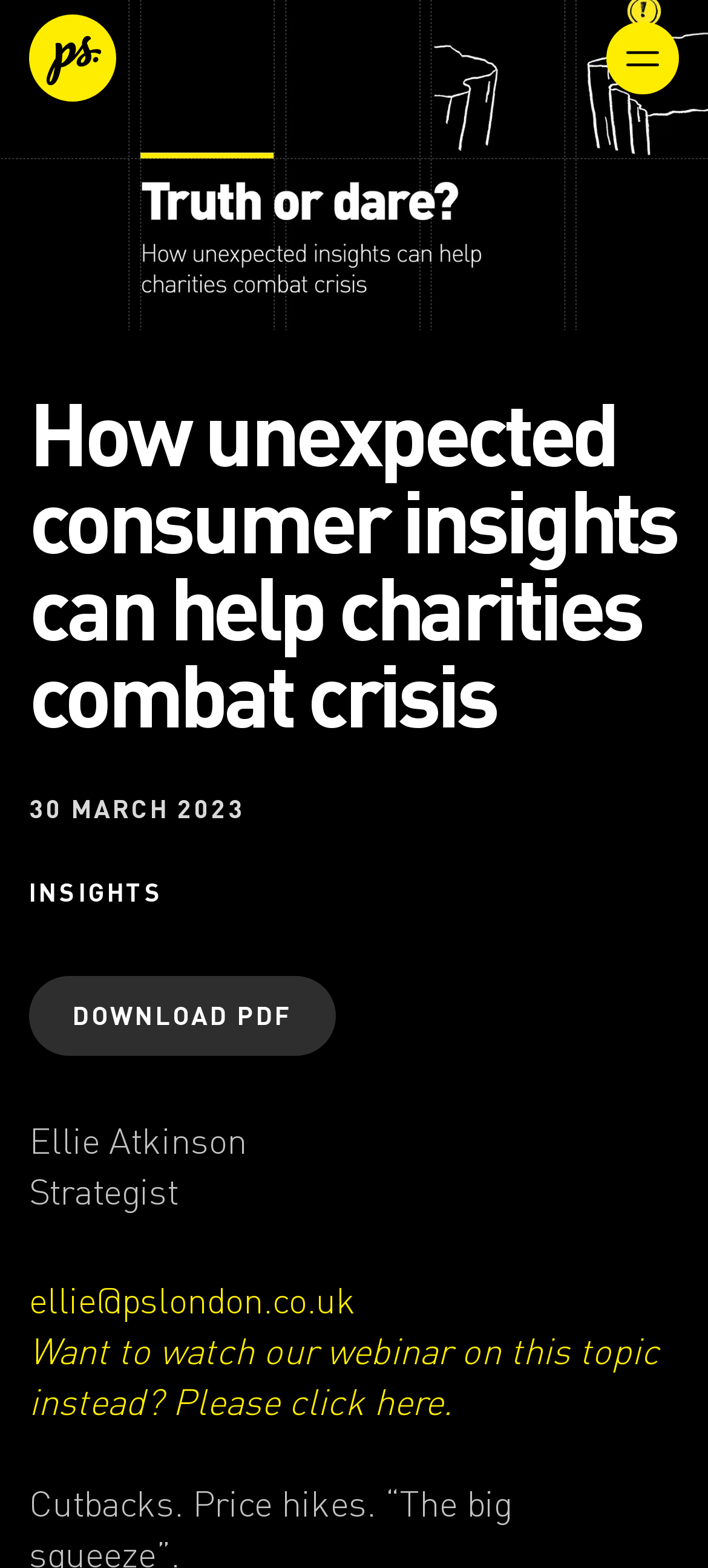Specify the bounding box coordinates for the region that must be clicked to perform the given instruction: "Contact the strategist".

[0.041, 0.812, 0.959, 0.845]